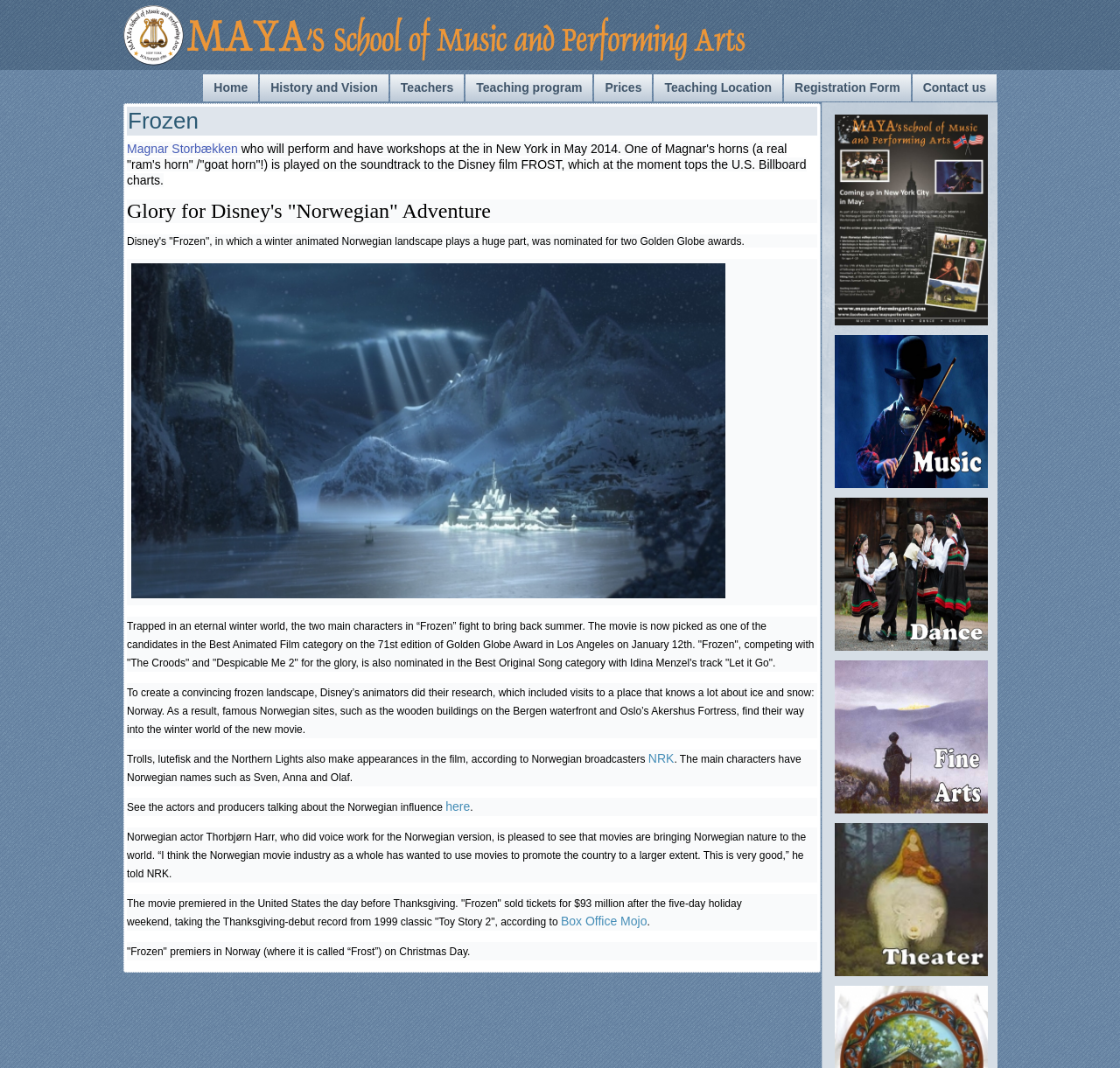Find the bounding box coordinates of the element you need to click on to perform this action: 'View the 'Poster: Folk Music''. The coordinates should be represented by four float values between 0 and 1, in the format [left, top, right, bottom].

[0.742, 0.299, 0.885, 0.31]